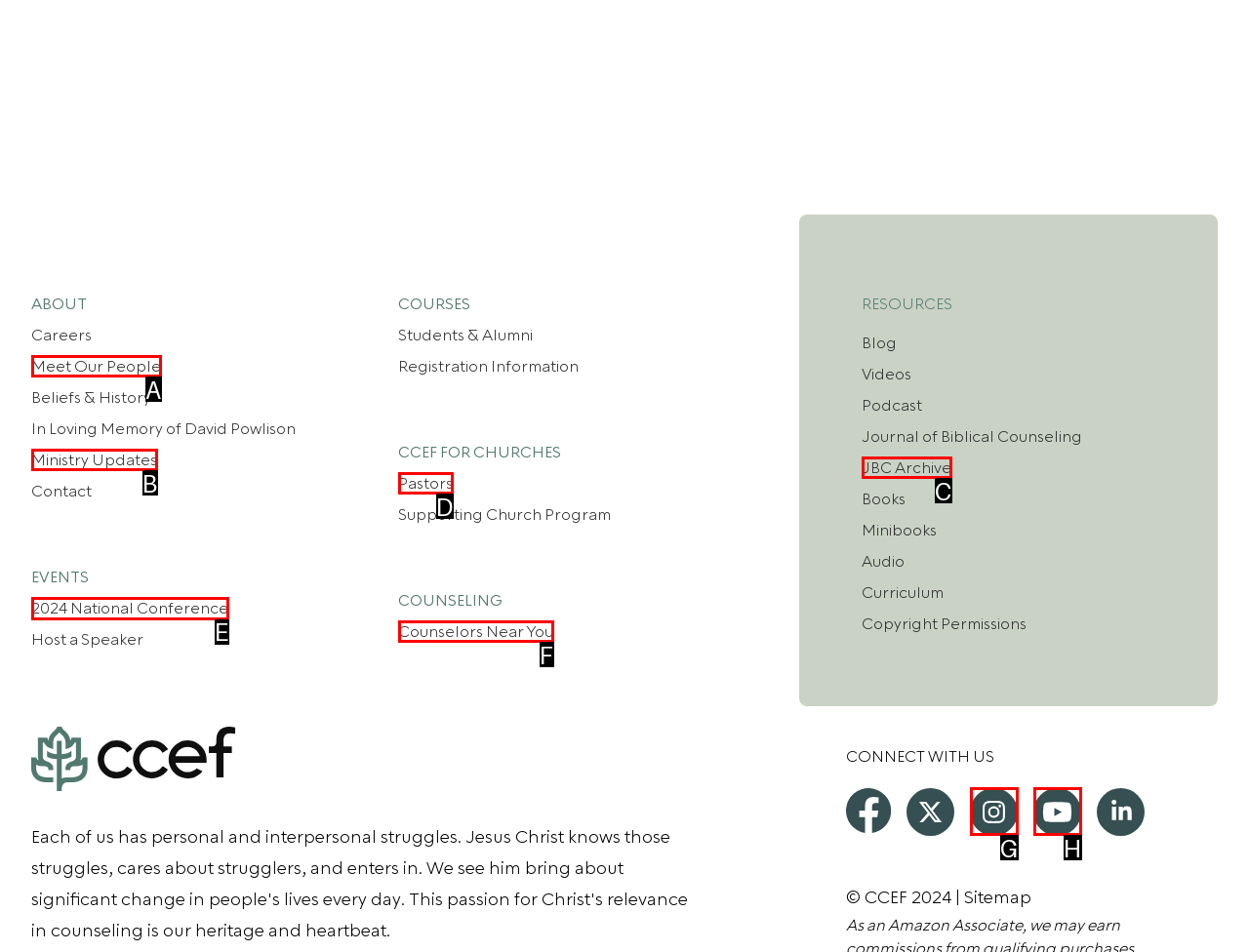Point out the HTML element I should click to achieve the following: View 2024 National Conference Reply with the letter of the selected element.

E